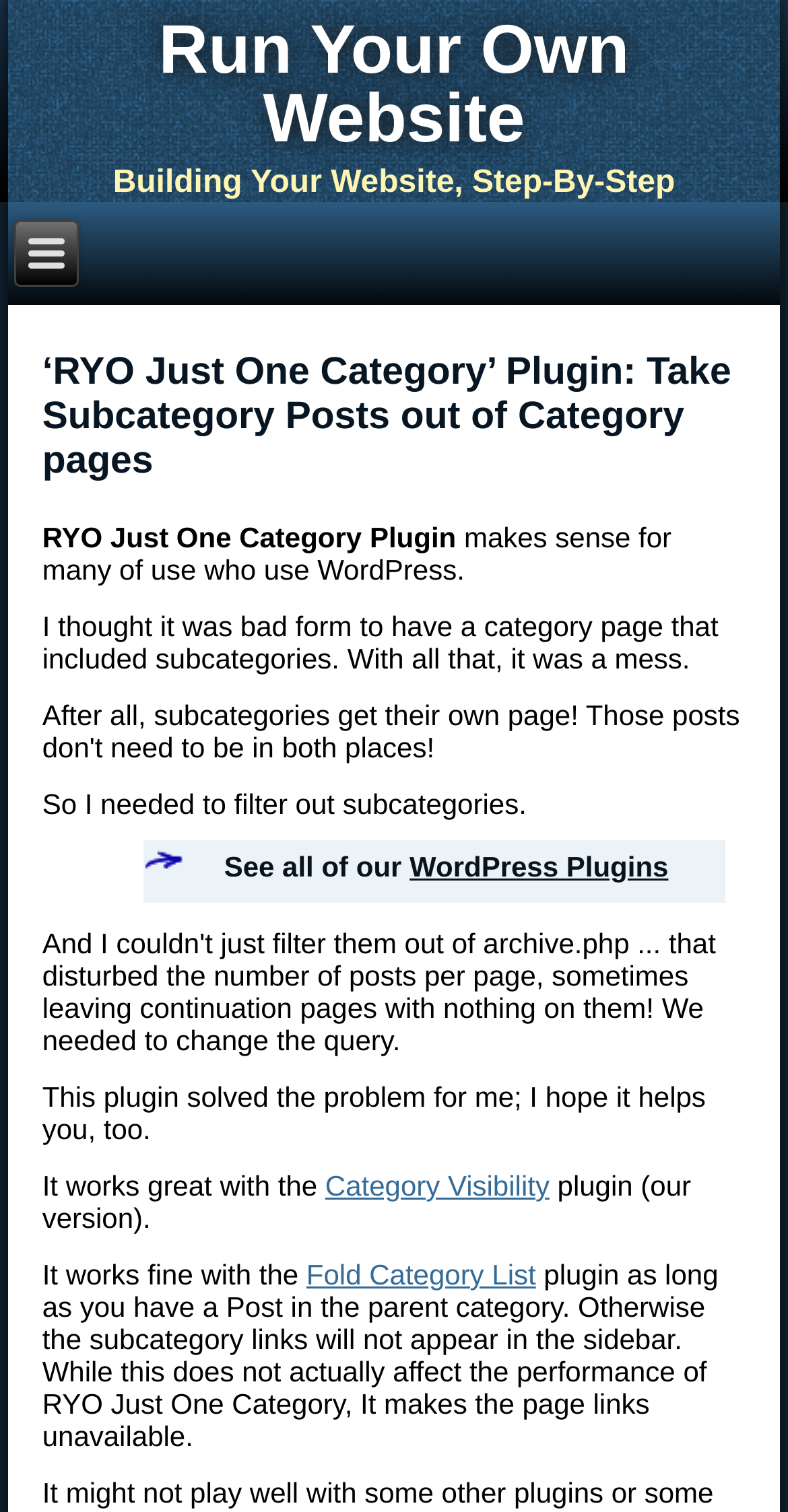Extract the bounding box of the UI element described as: "Category Visibility".

[0.413, 0.773, 0.697, 0.795]